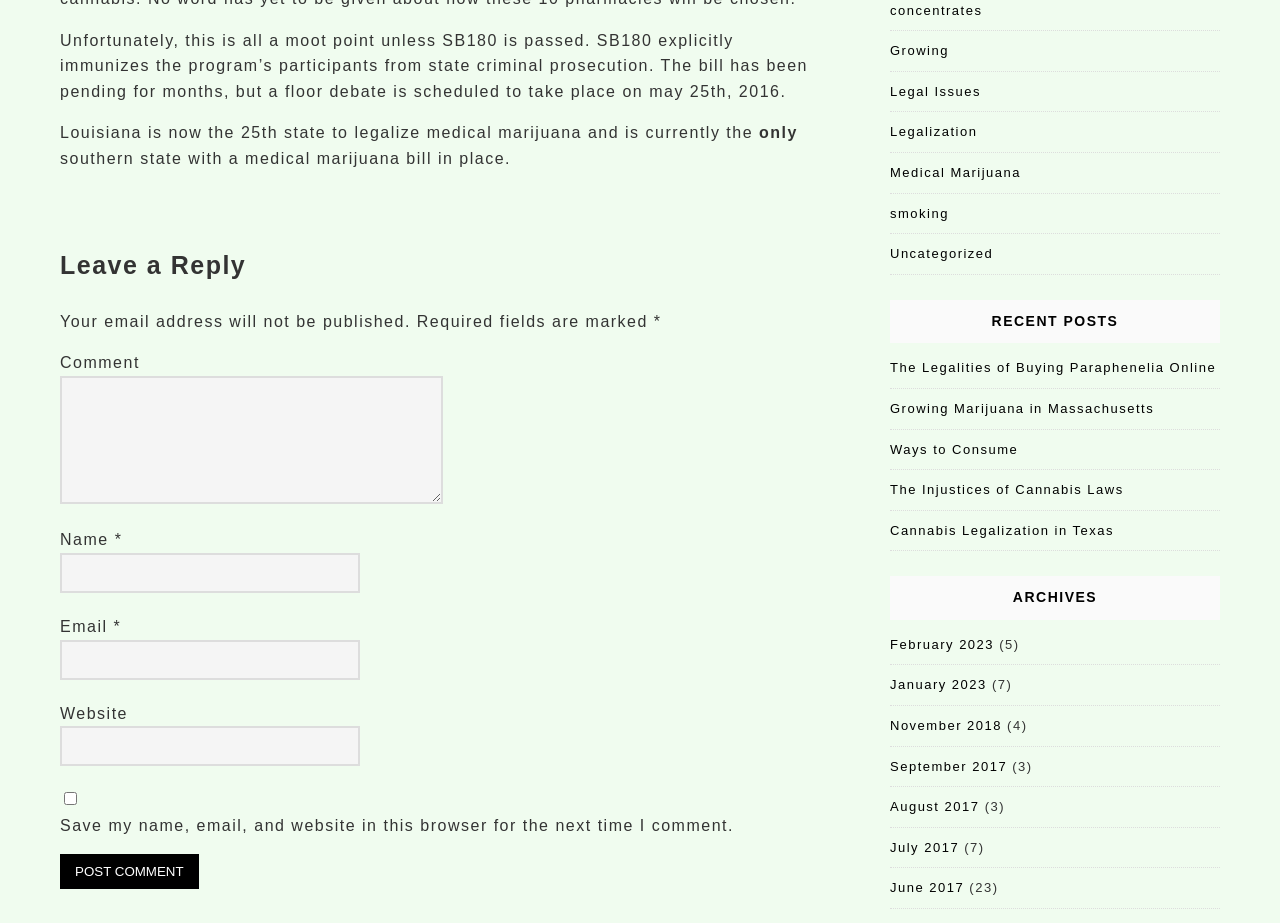What is the purpose of the checkbox?
Please analyze the image and answer the question with as much detail as possible.

The checkbox is labeled 'Save my name, email, and website in this browser for the next time I comment', indicating that its purpose is to save the user's data for future comments.